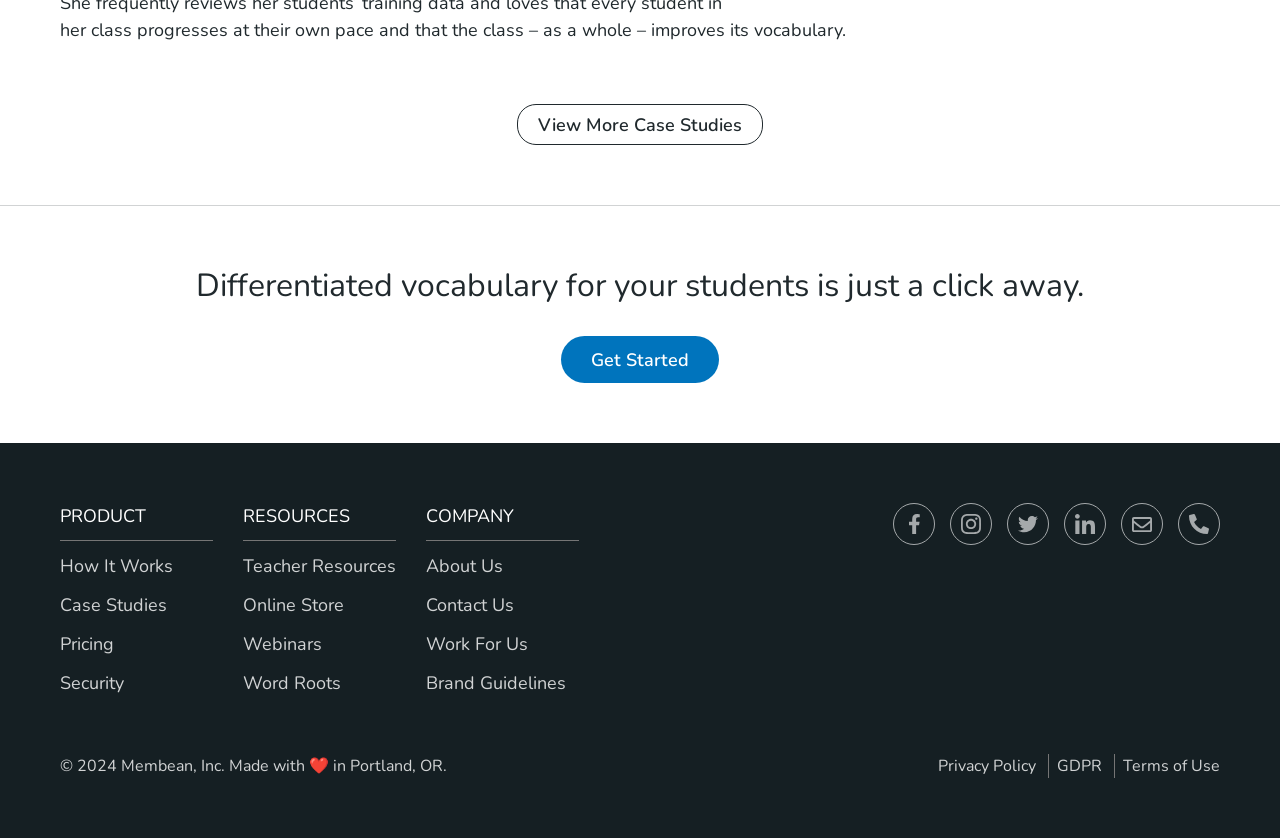Find the bounding box coordinates corresponding to the UI element with the description: "Preeclampsia, let’s talk about it!". The coordinates should be formatted as [left, top, right, bottom], with values as floats between 0 and 1.

None